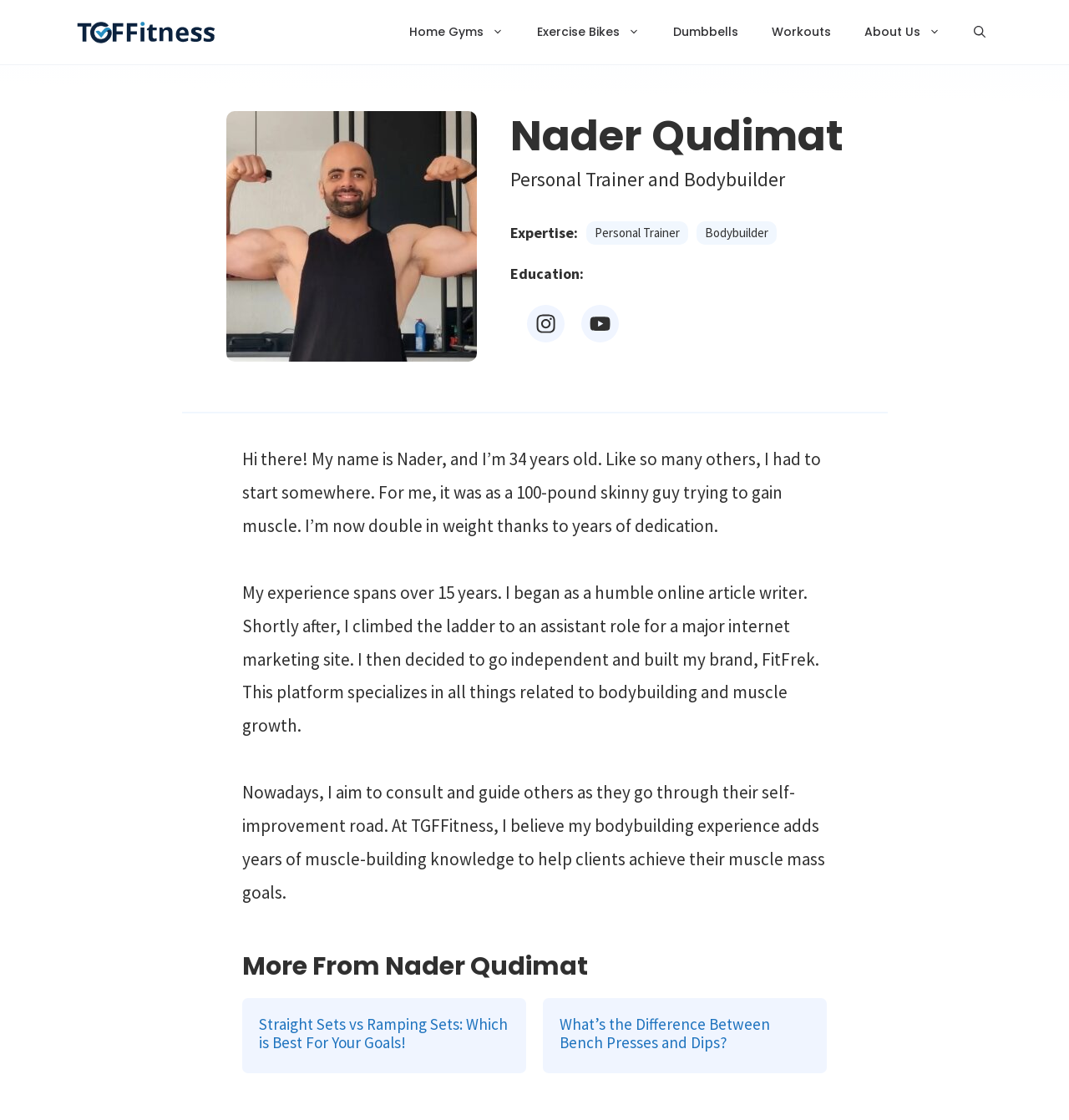Please identify the bounding box coordinates of the element that needs to be clicked to perform the following instruction: "Open the article about Straight Sets vs Ramping Sets".

[0.242, 0.905, 0.475, 0.94]